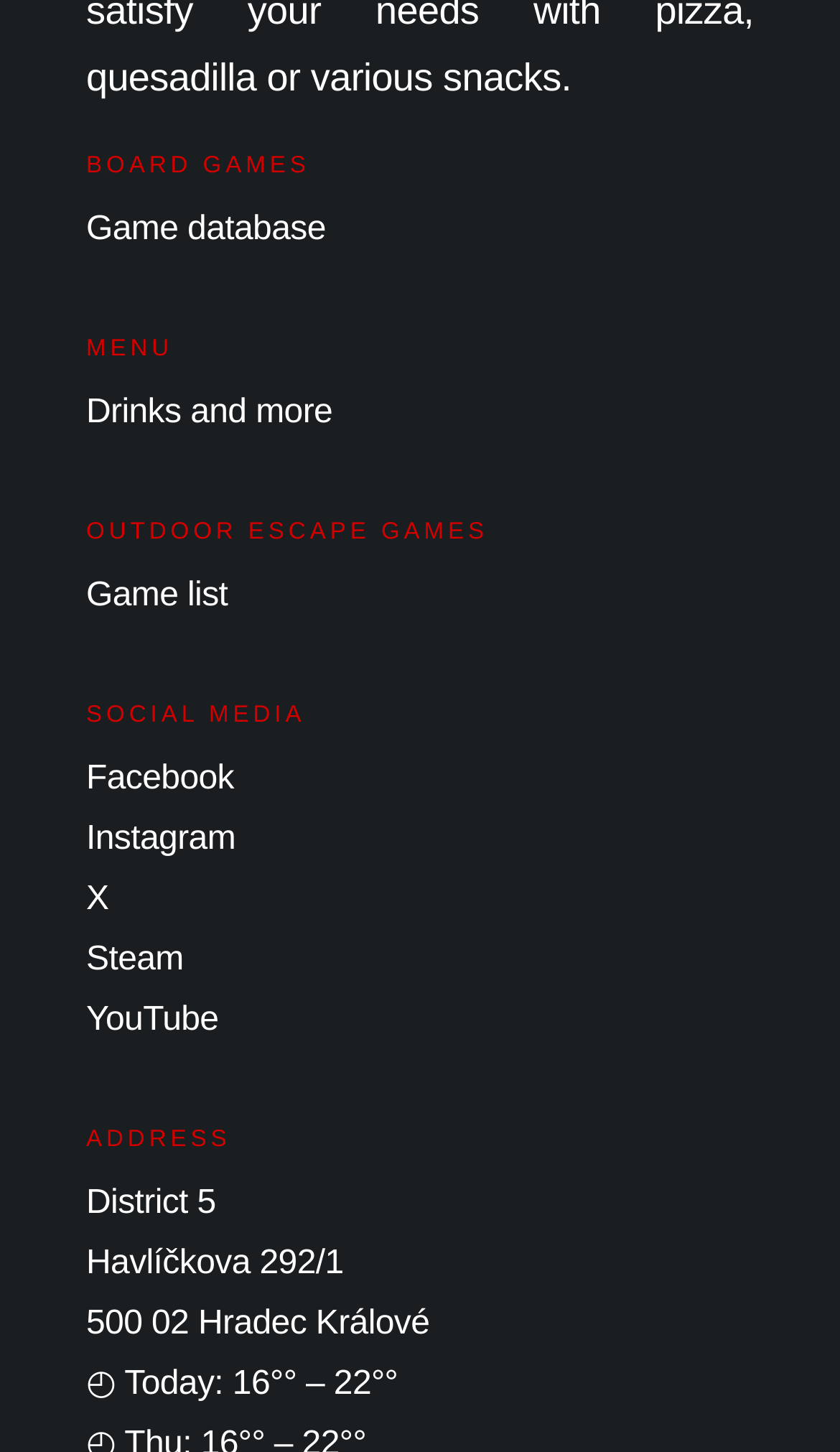Provide a short answer using a single word or phrase for the following question: 
What is the address of the location?

District 5